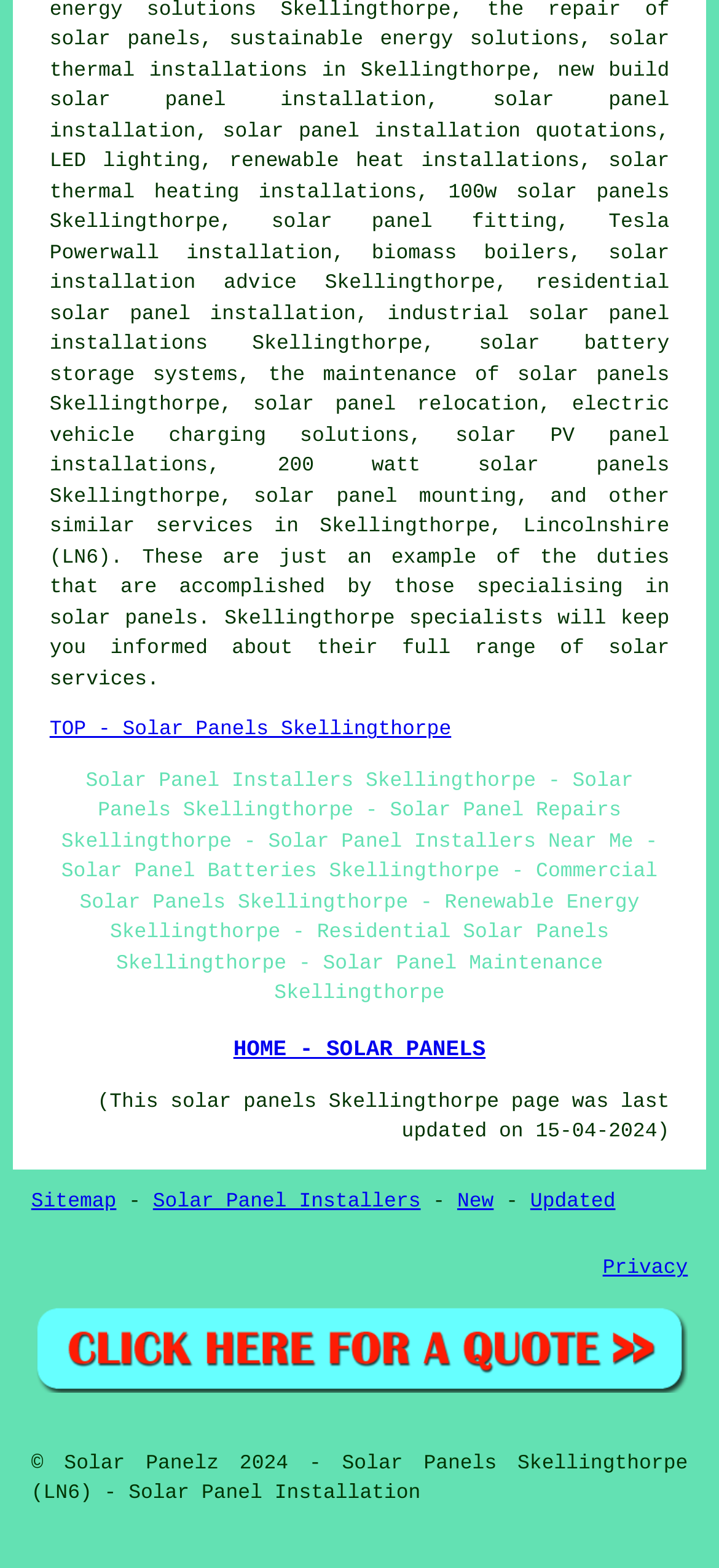What is the purpose of the 'QUOTES FOR SOLAR PANELS SKELLINGTHORPE' link?
Refer to the screenshot and answer in one word or phrase.

To get quotes for solar panels